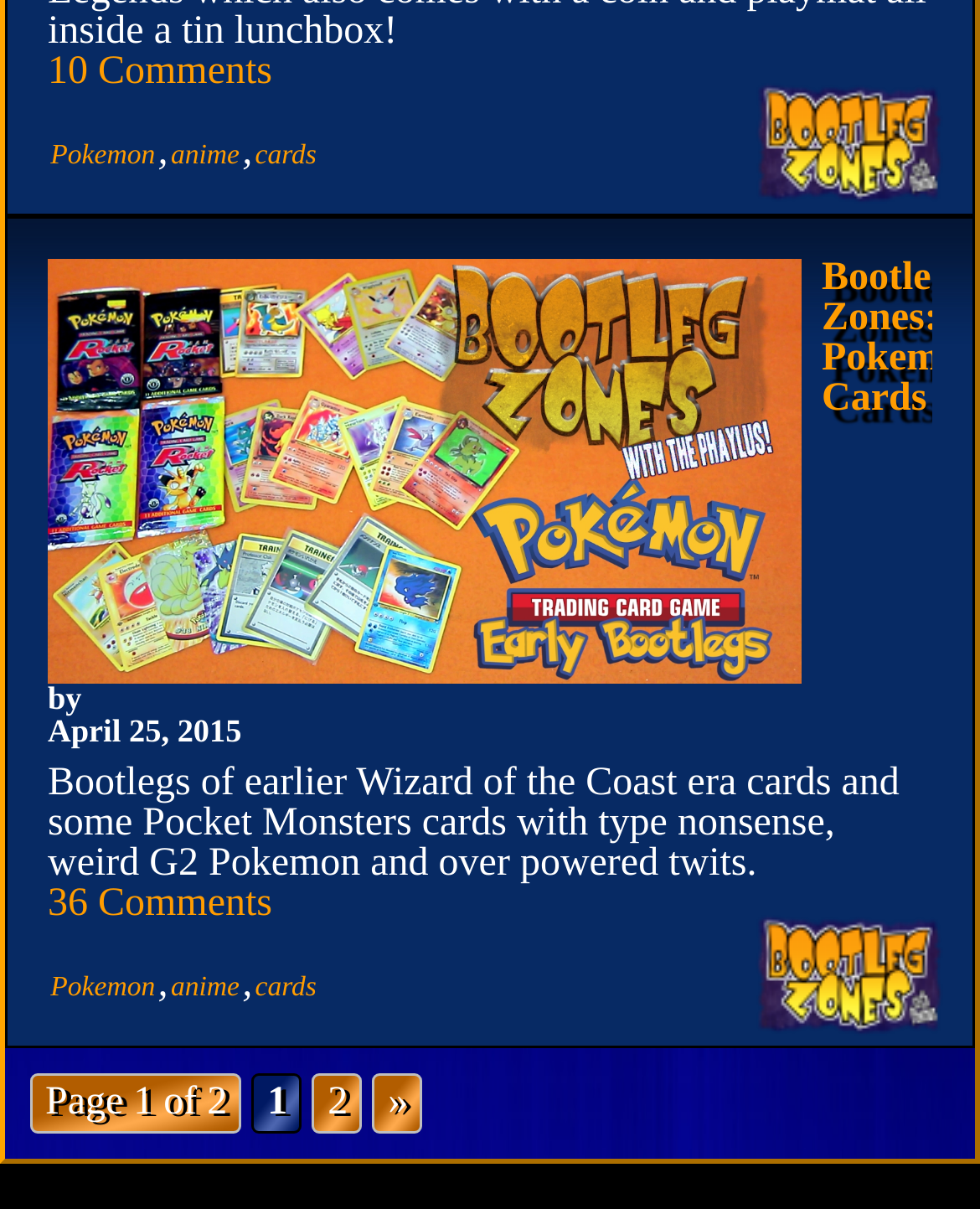Find and specify the bounding box coordinates that correspond to the clickable region for the instruction: "Visit the ABOUT US page".

None